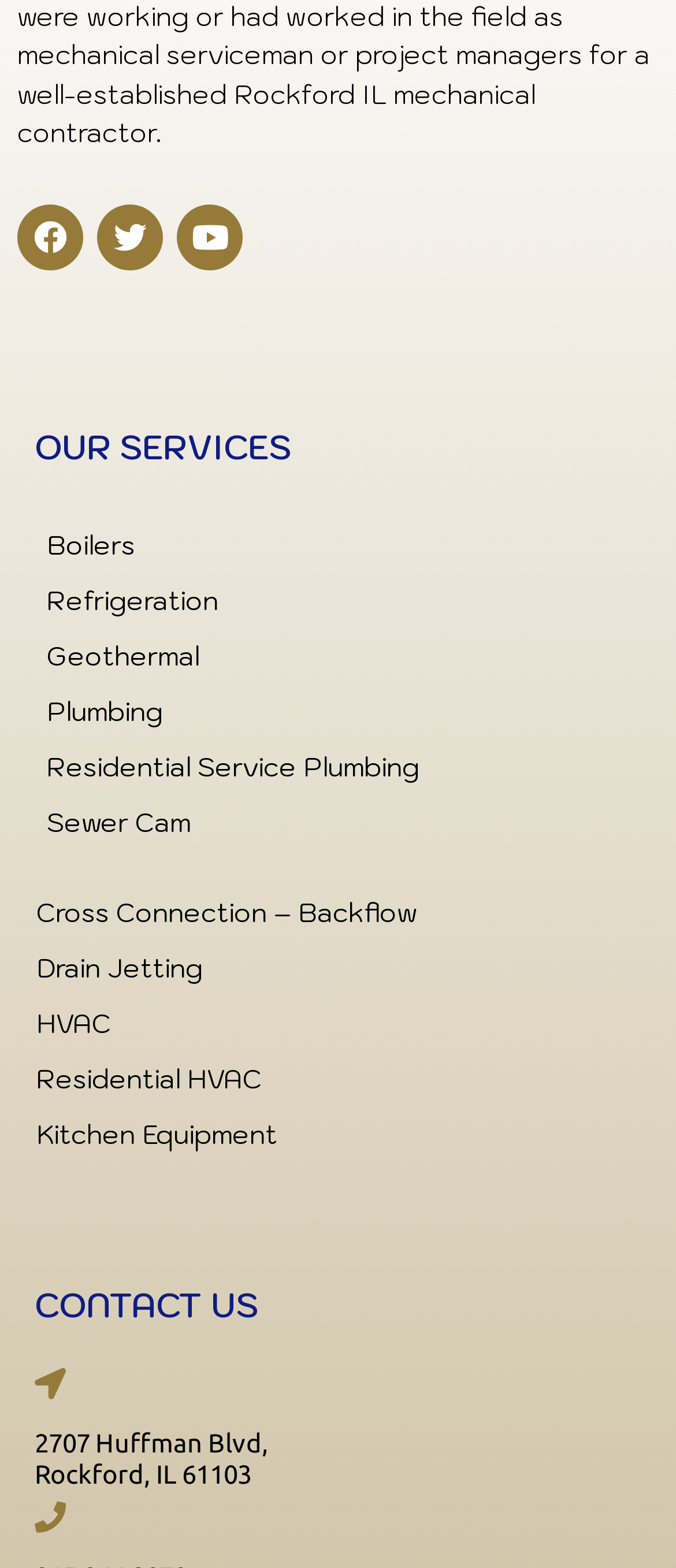Please identify the bounding box coordinates of the element that needs to be clicked to perform the following instruction: "Explore HVAC services".

[0.051, 0.636, 0.949, 0.671]